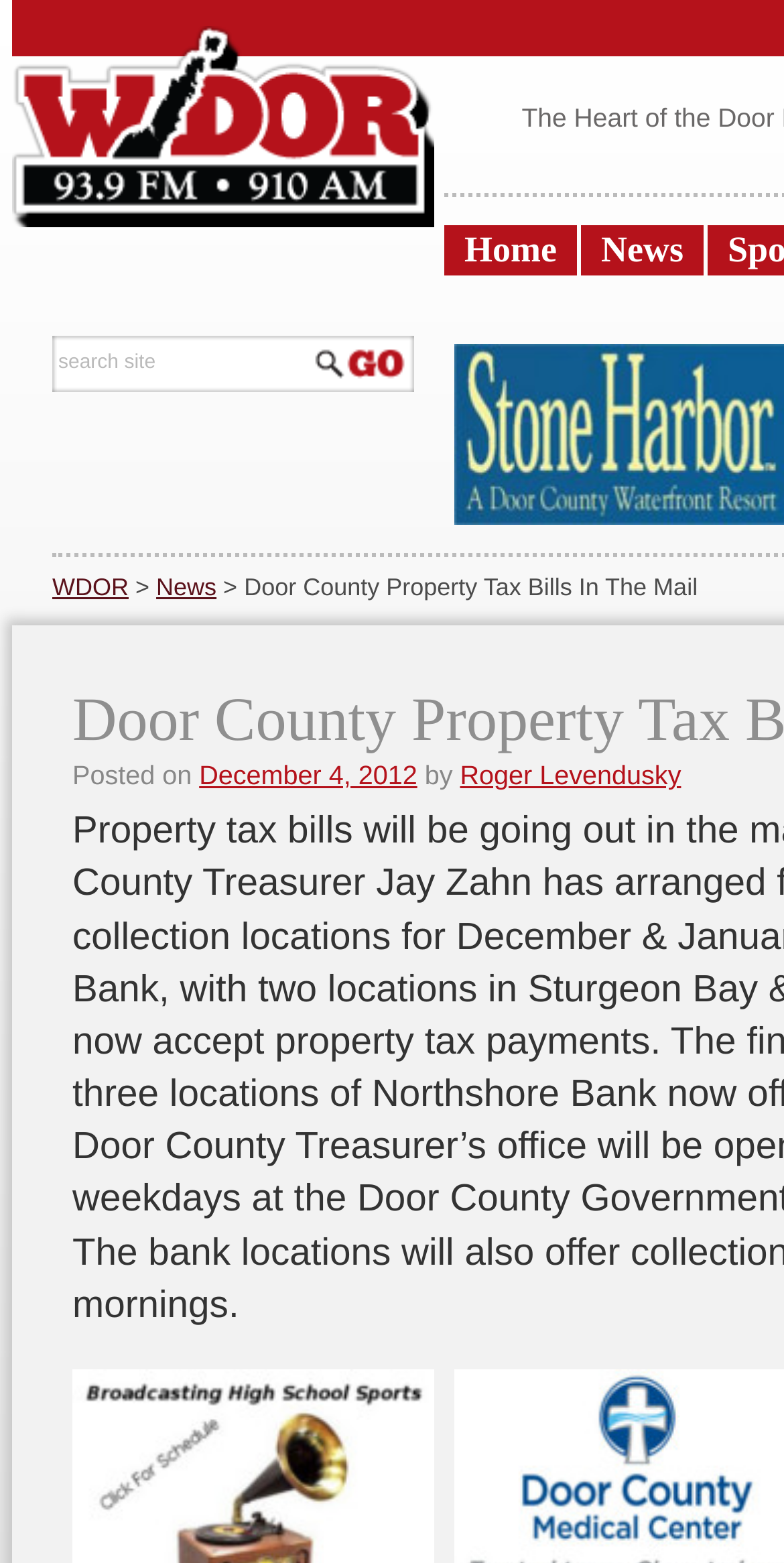Please identify the coordinates of the bounding box that should be clicked to fulfill this instruction: "go to home page".

[0.567, 0.144, 0.736, 0.176]